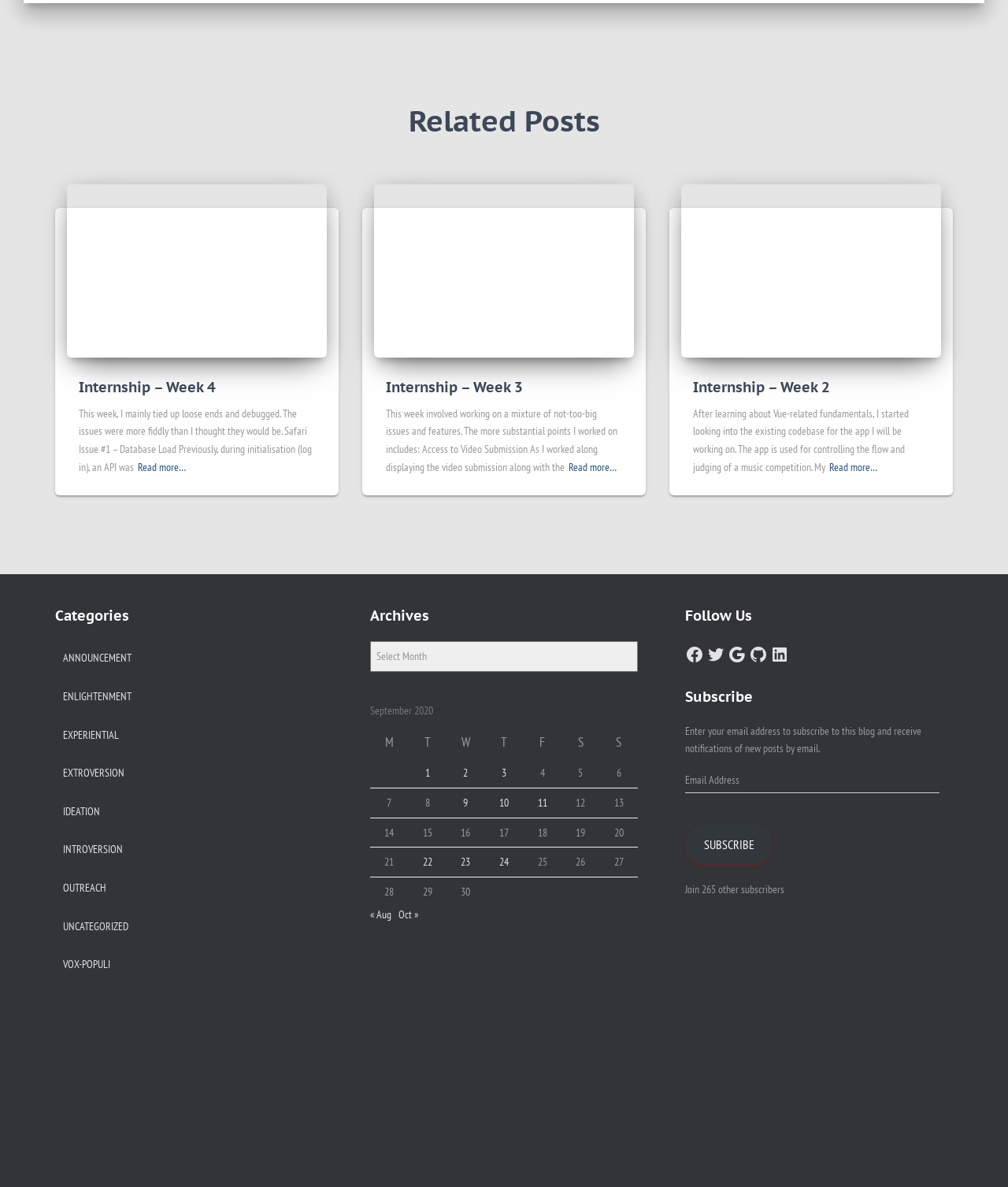What is the purpose of the 'Read more…' links on the webpage?
Please respond to the question with a detailed and thorough explanation.

The 'Read more…' links on the webpage are used to read the full content of the posts. When a user clicks on these links, they will be taken to a new page that contains the complete text of the post.